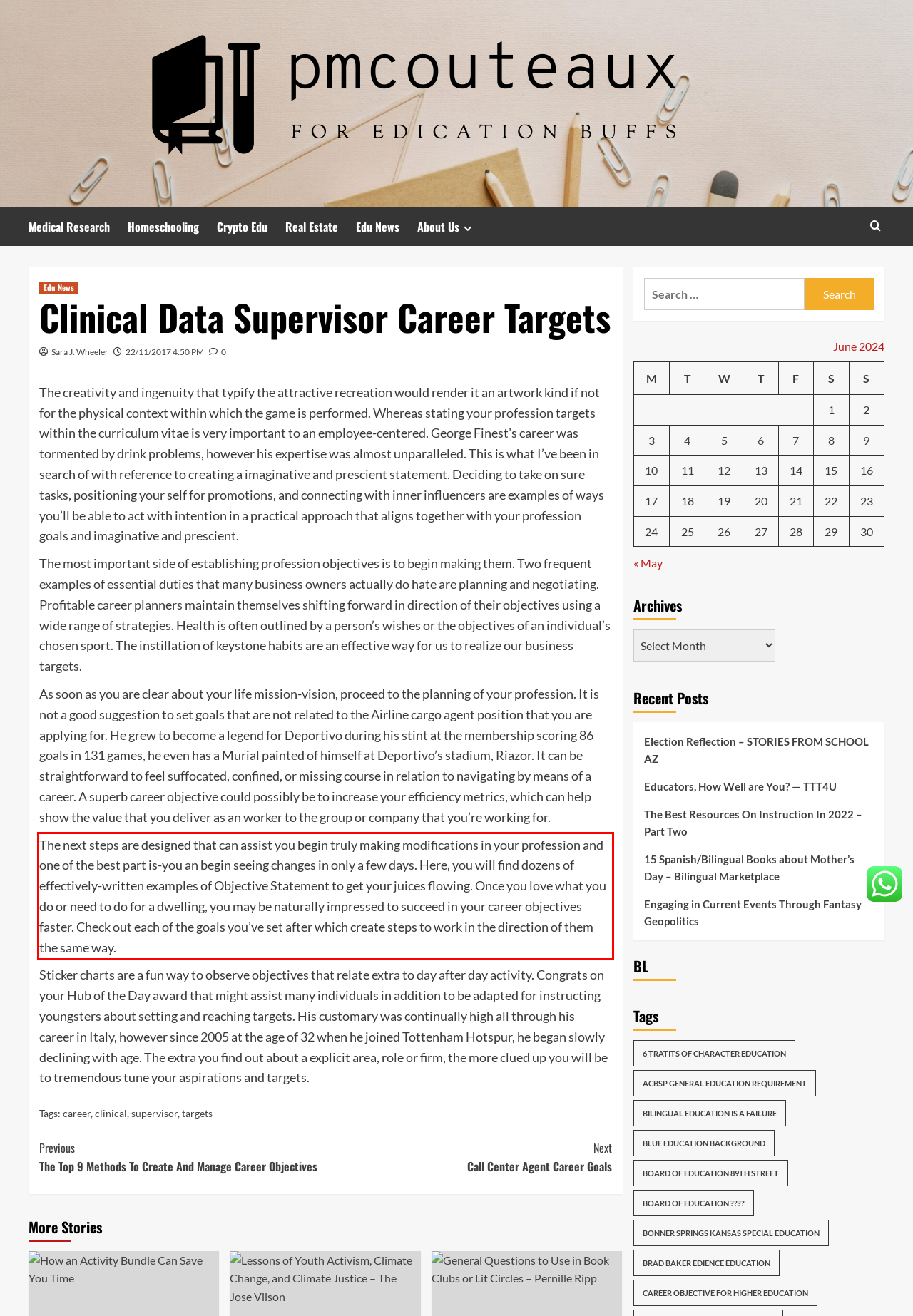Please analyze the provided webpage screenshot and perform OCR to extract the text content from the red rectangle bounding box.

The next steps are designed that can assist you begin truly making modifications in your profession and one of the best part is-you an begin seeing changes in only a few days. Here, you will find dozens of effectively-written examples of Objective Statement to get your juices flowing. Once you love what you do or need to do for a dwelling, you may be naturally impressed to succeed in your career objectives faster. Check out each of the goals you’ve set after which create steps to work in the direction of them the same way.